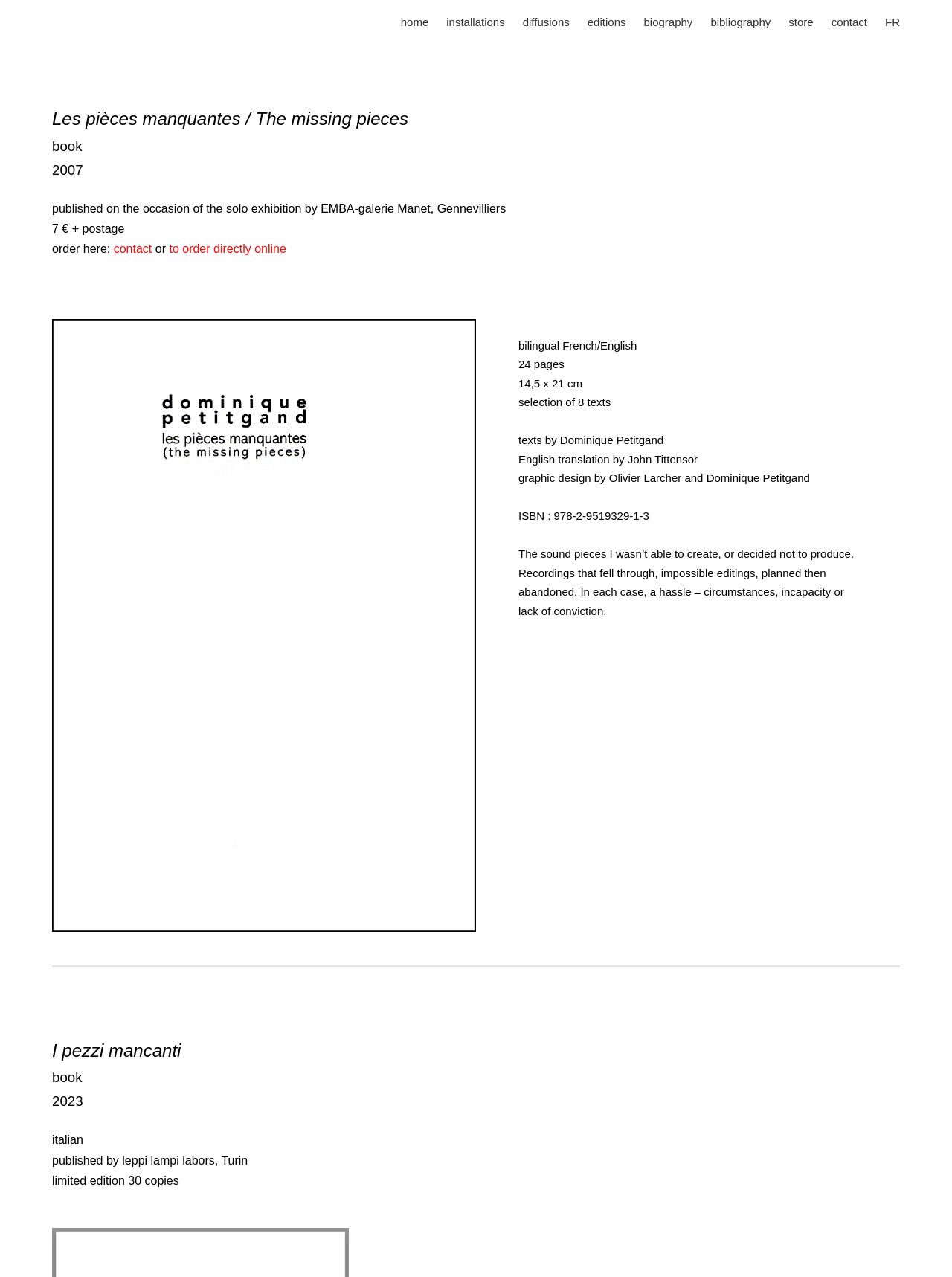How many pages does the book 'Les pièces manquantes' have?
Answer with a single word or phrase, using the screenshot for reference.

24 pages